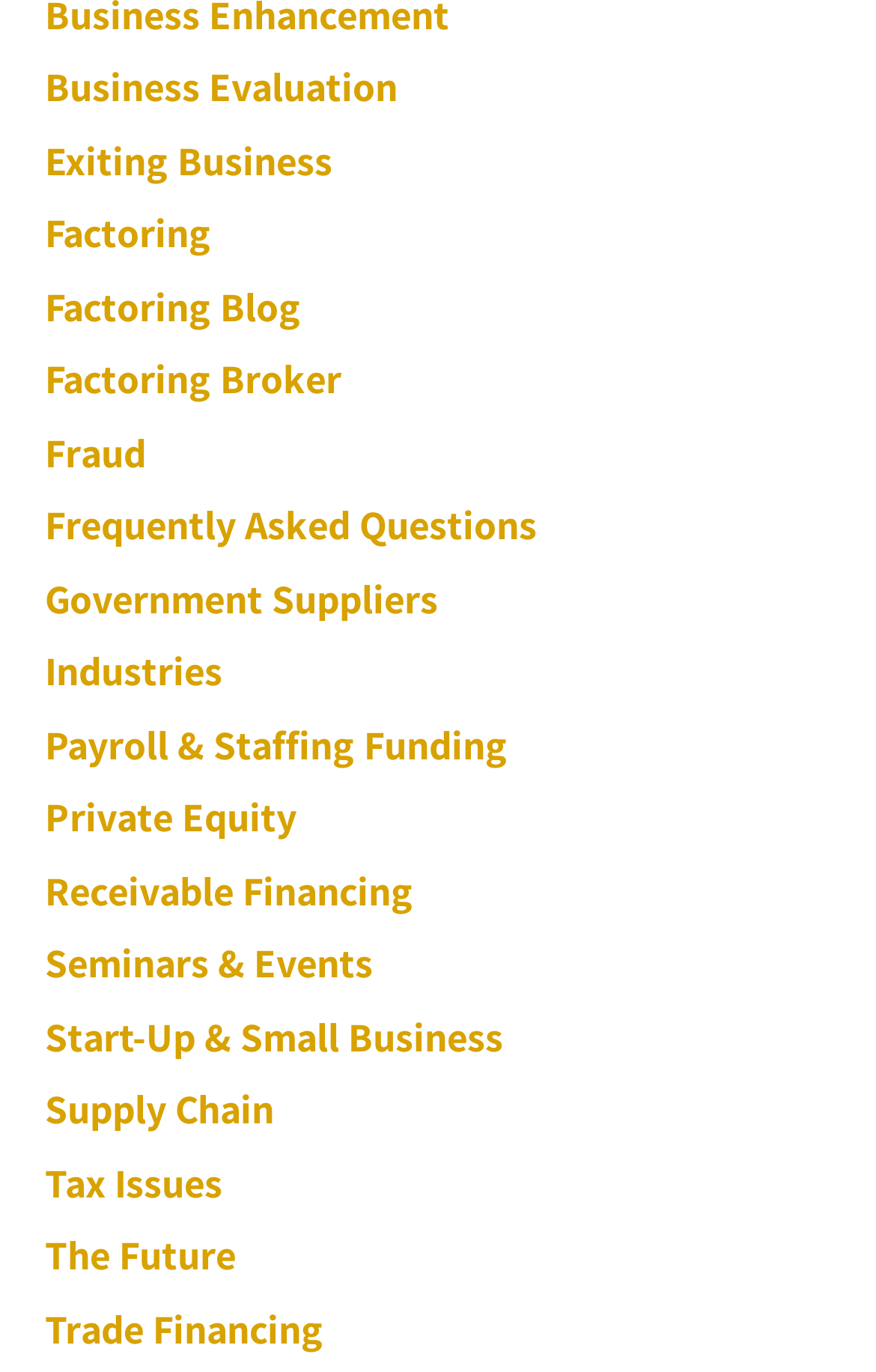Specify the bounding box coordinates of the area to click in order to follow the given instruction: "Get information on payroll and staffing funding."

[0.051, 0.524, 0.579, 0.561]